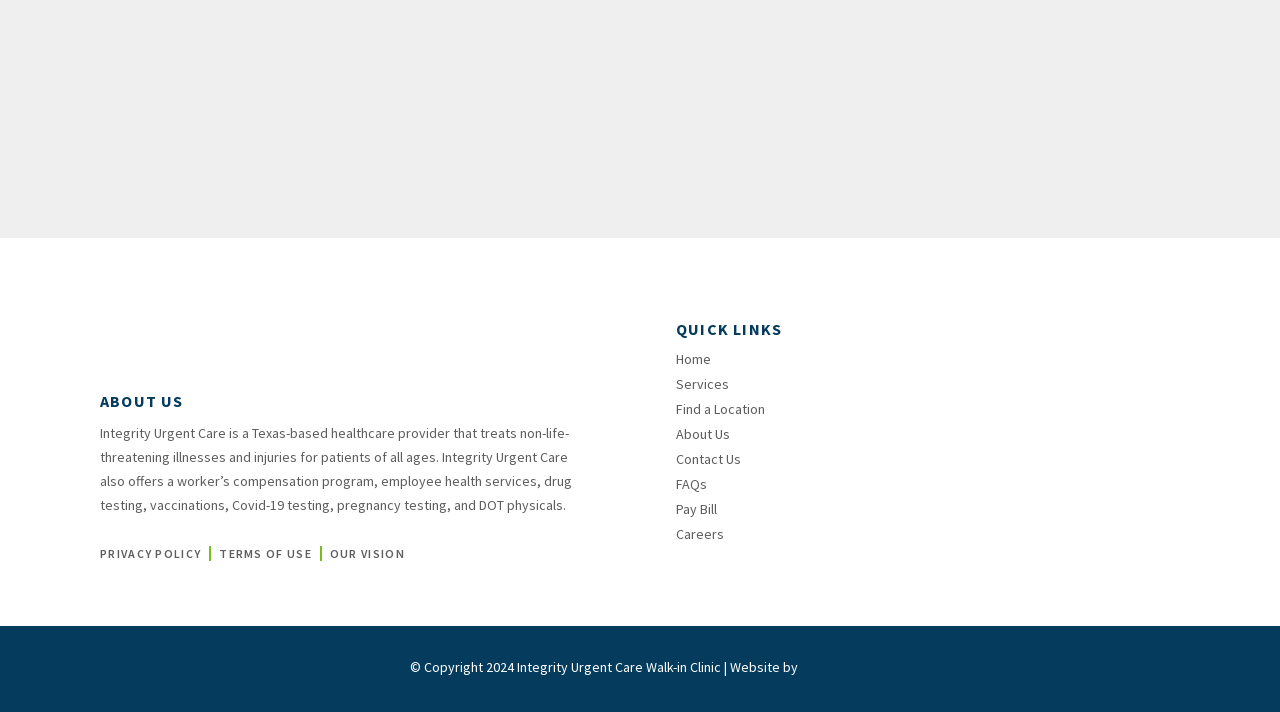Provide the bounding box coordinates for the area that should be clicked to complete the instruction: "Learn about OUR VISION".

[0.258, 0.761, 0.316, 0.794]